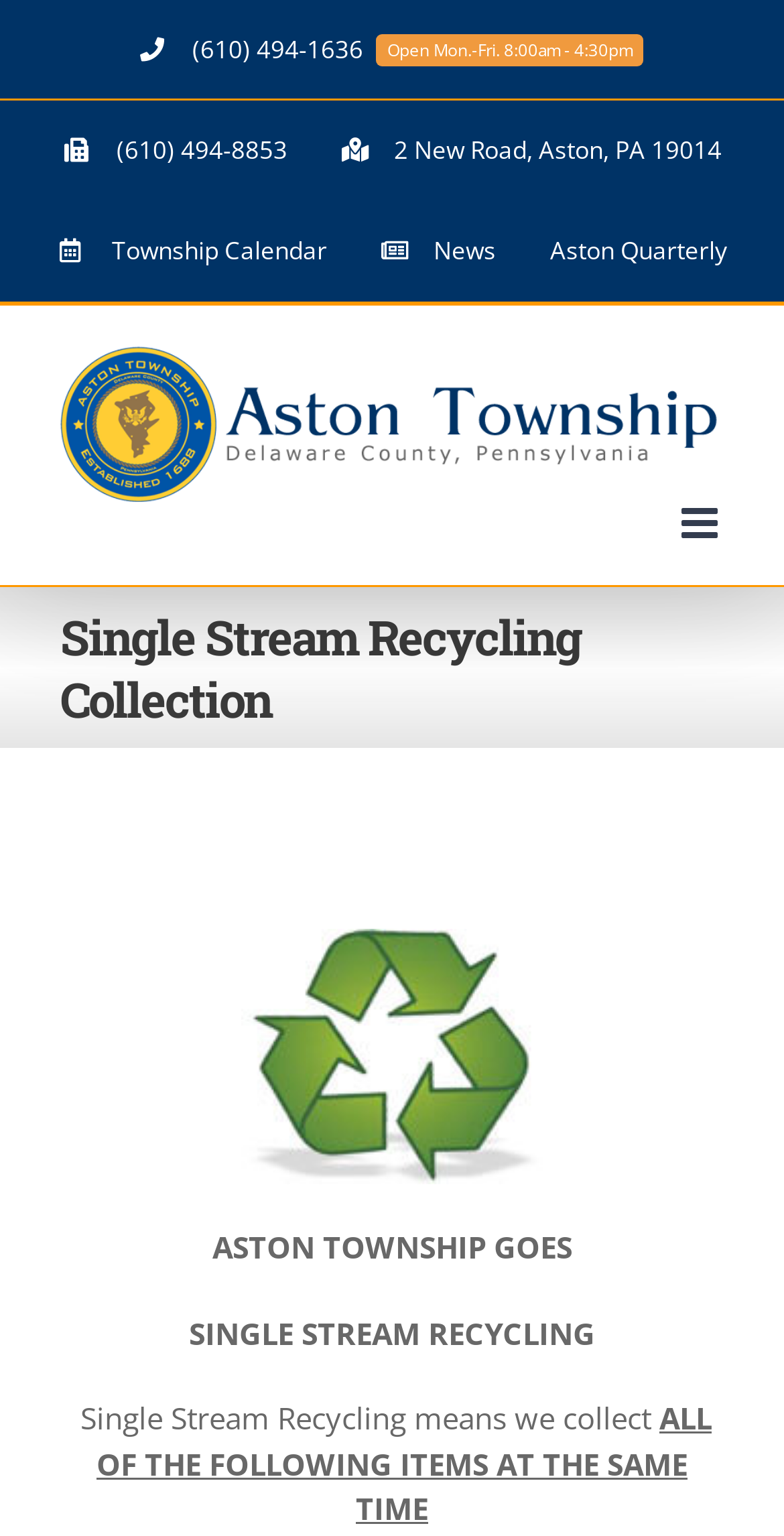What is the purpose of single stream recycling?
Provide a detailed answer to the question, using the image to inform your response.

I found the purpose of single stream recycling by reading the text on the page, which states 'Single Stream Recycling means we collect ALL OF THE FOLLOWING ITEMS AT THE SAME TIME', suggesting that the purpose is to collect all items at the same time.